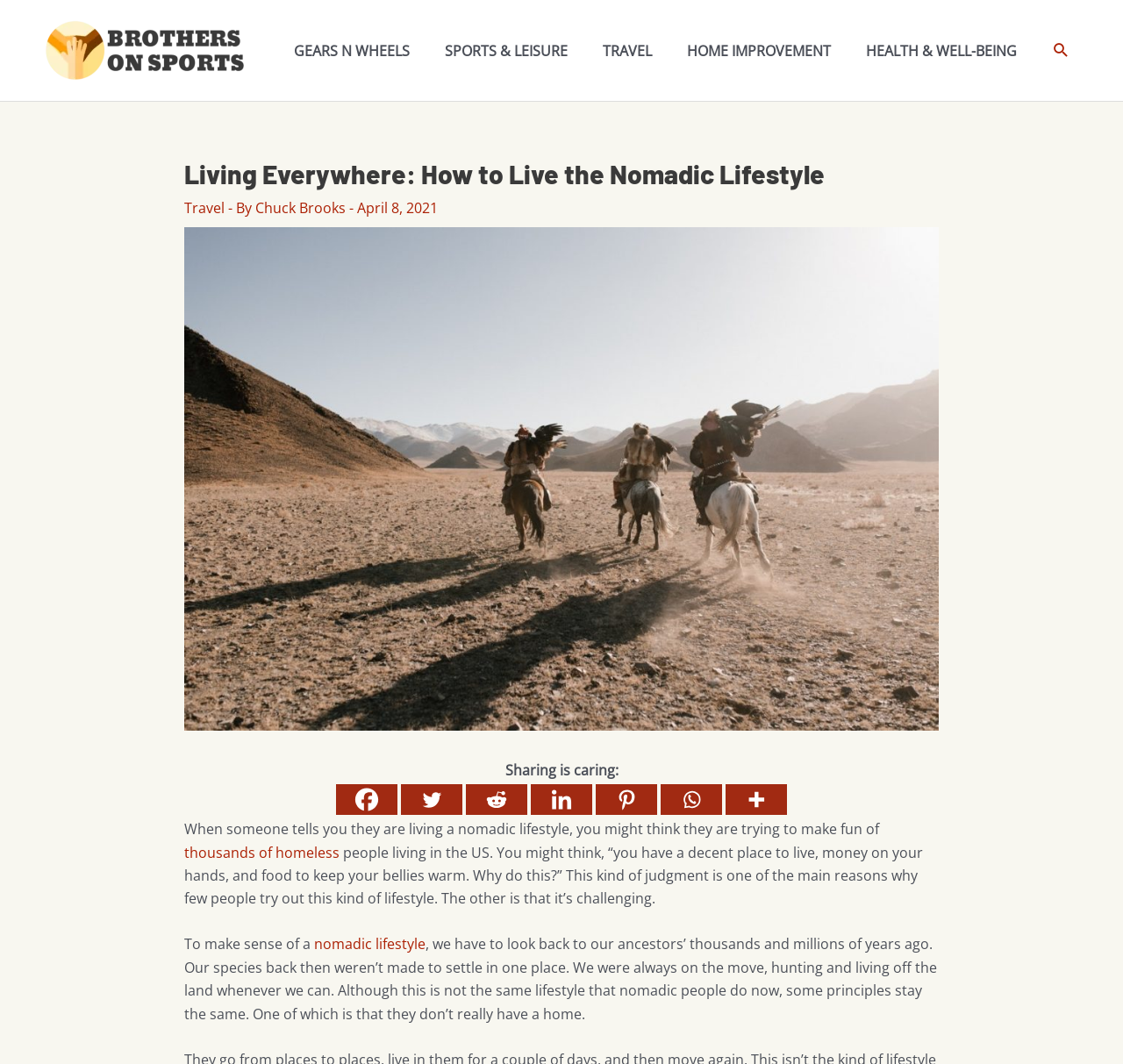Find the bounding box coordinates of the area that needs to be clicked in order to achieve the following instruction: "Click the 'GEARS N WHEELS' link". The coordinates should be specified as four float numbers between 0 and 1, i.e., [left, top, right, bottom].

[0.246, 0.021, 0.38, 0.074]